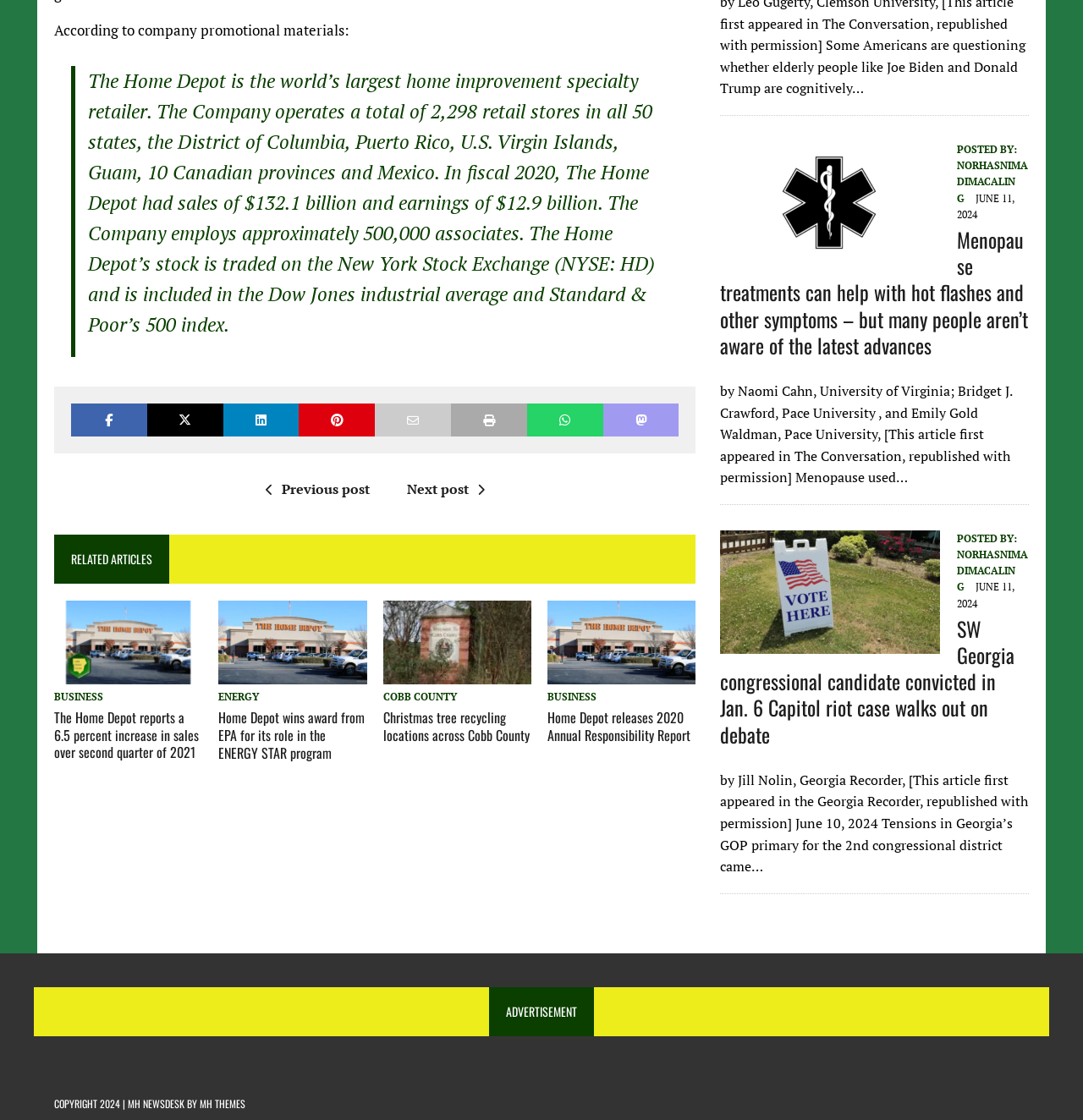Determine the bounding box coordinates for the HTML element described here: "title="Pin This Post"".

[0.276, 0.36, 0.346, 0.39]